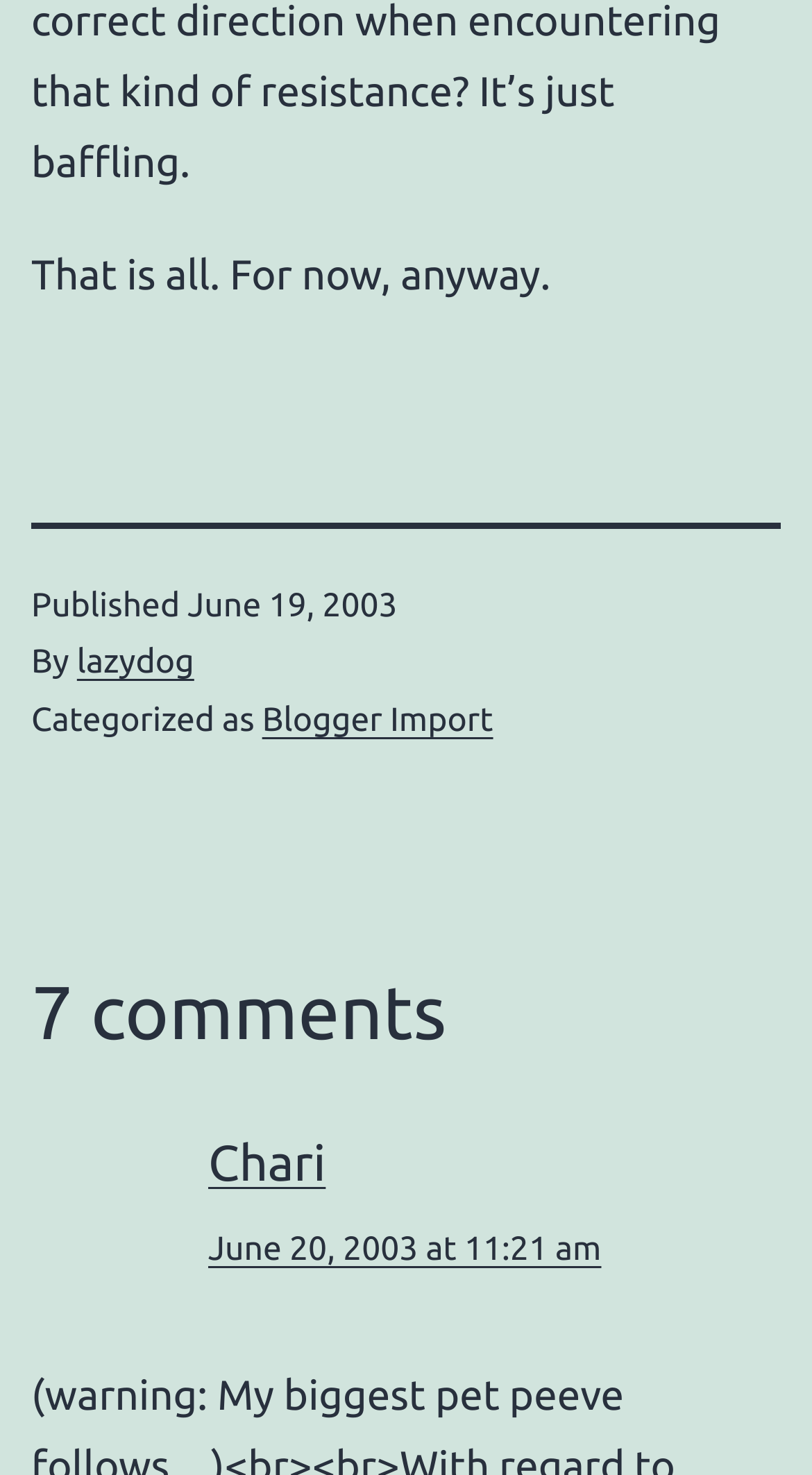What is the category of the article?
Provide a one-word or short-phrase answer based on the image.

Blogger Import